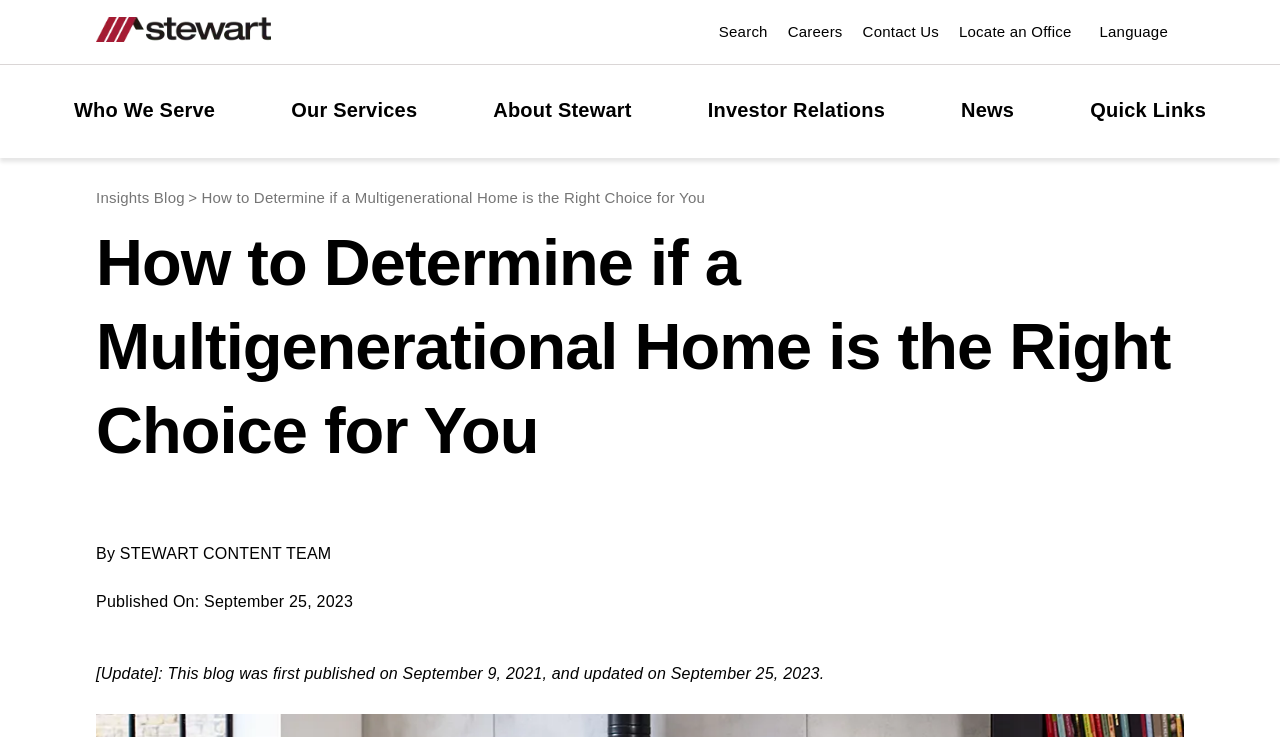What is the name of the company?
Provide a detailed and well-explained answer to the question.

The company name can be found in the top-left corner of the webpage, where the logo is located. The logo is accompanied by the text 'Stewart'.